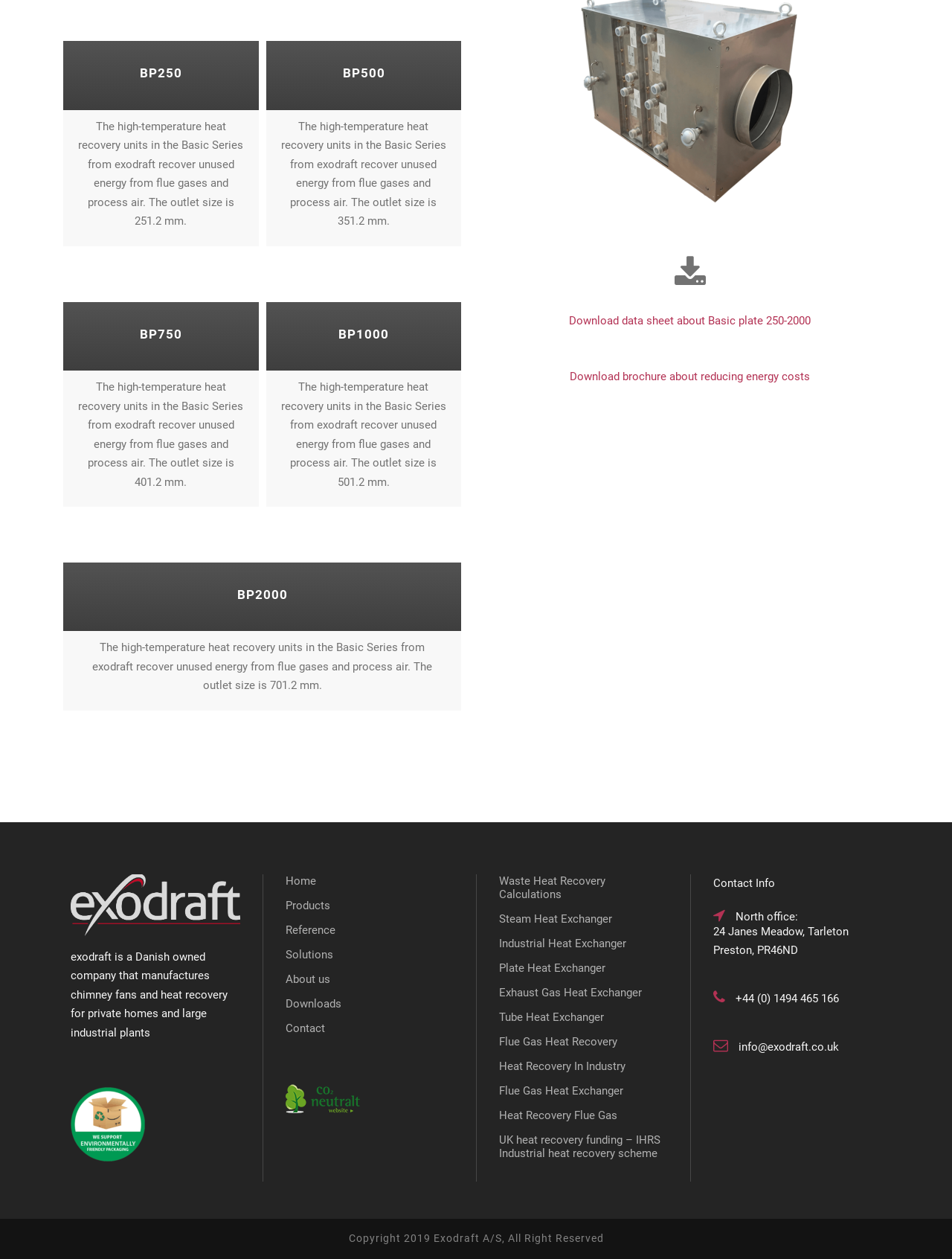What is the company name of the website?
Using the image as a reference, give a one-word or short phrase answer.

exodraft